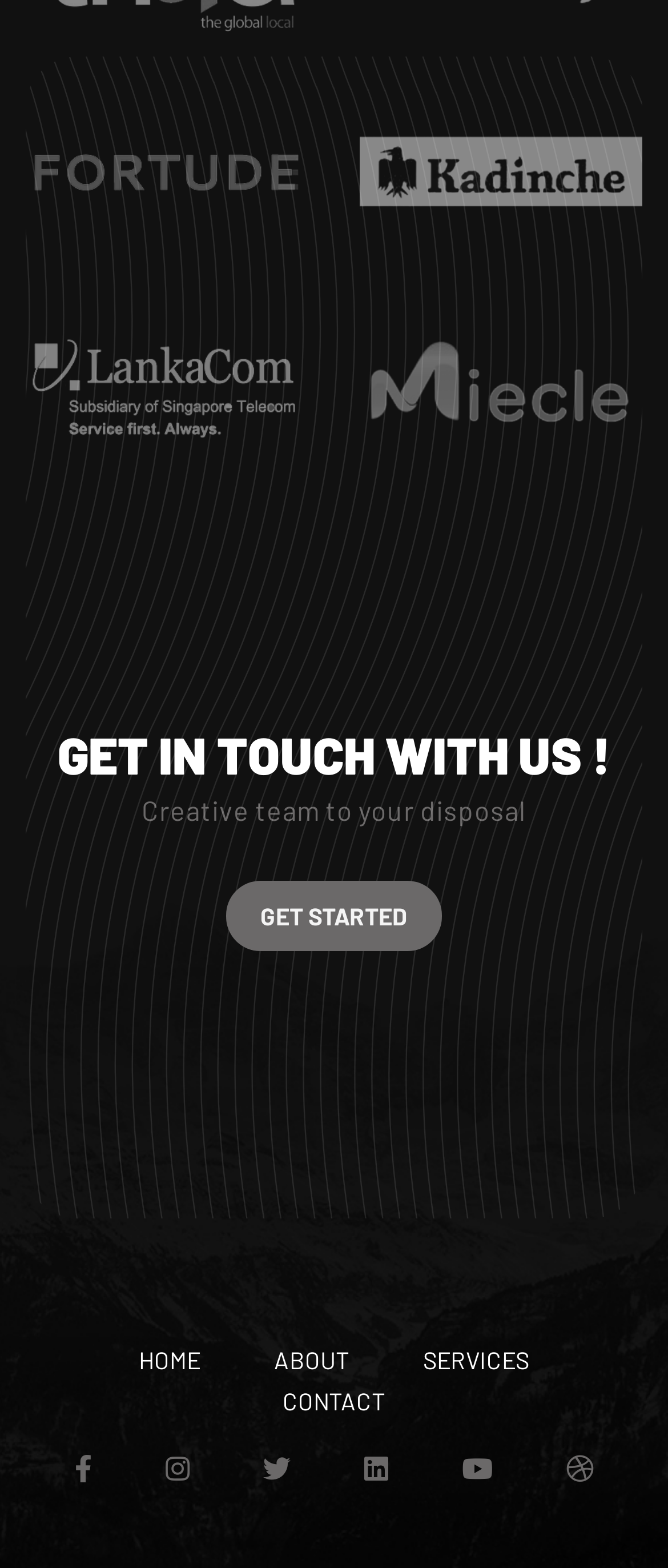Using the provided element description "GET STARTED", determine the bounding box coordinates of the UI element.

[0.338, 0.562, 0.662, 0.607]